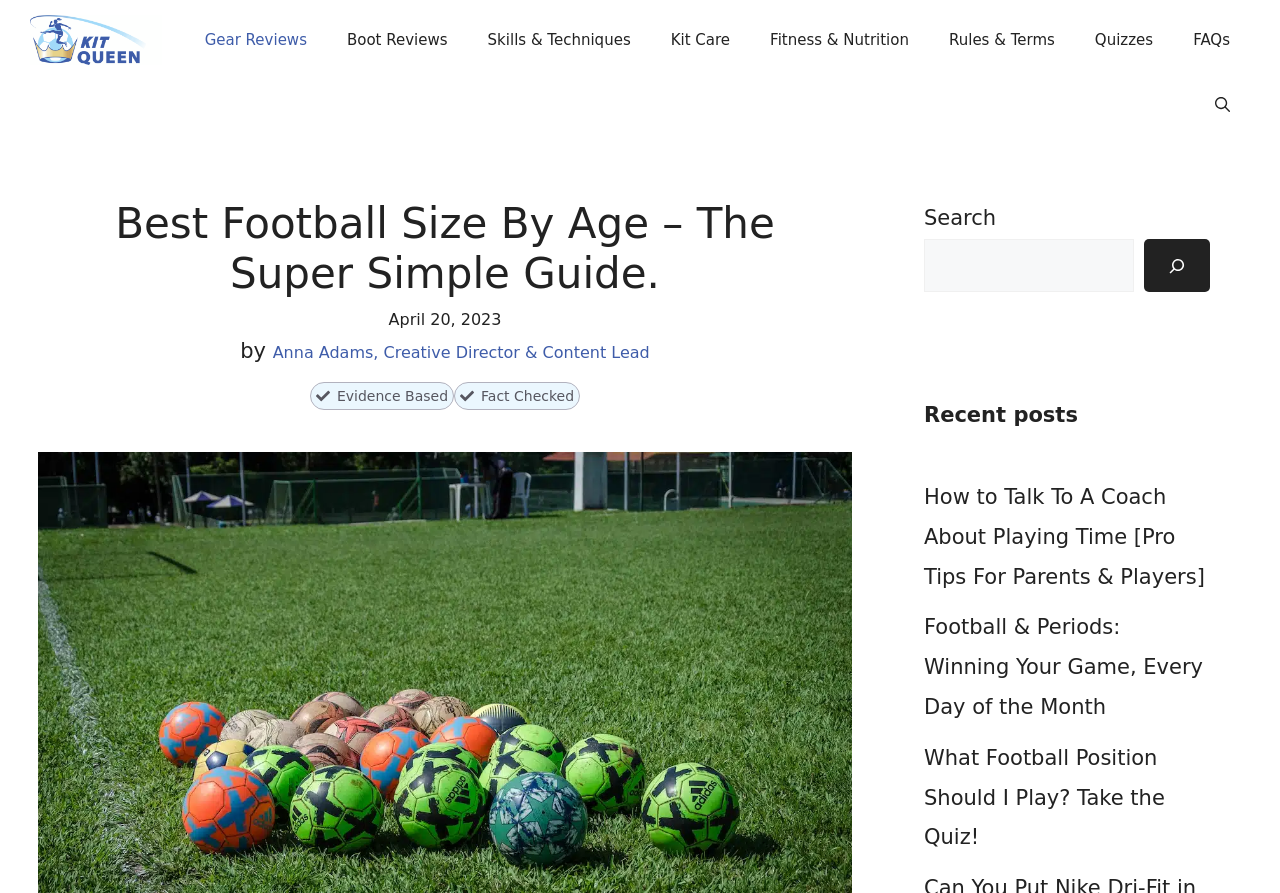Please locate the bounding box coordinates of the element that should be clicked to achieve the given instruction: "Search for something".

[0.722, 0.268, 0.886, 0.327]